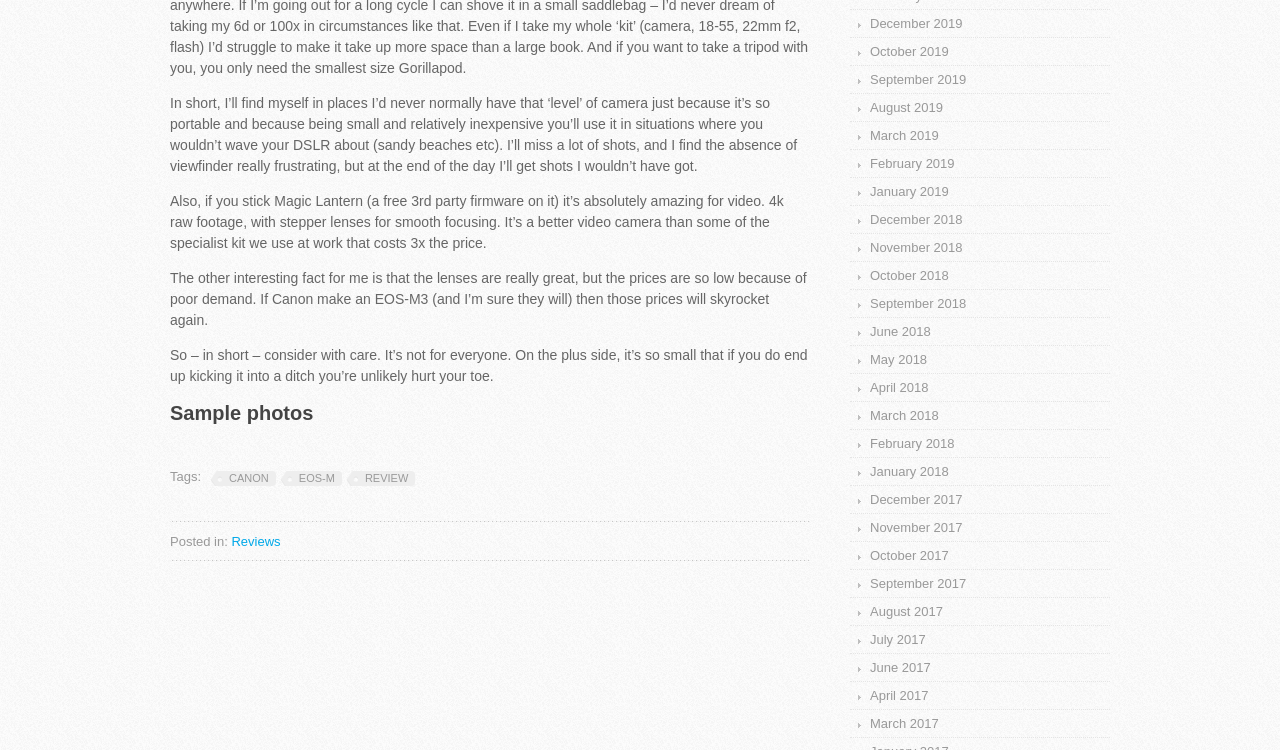Can you find the bounding box coordinates for the element that needs to be clicked to execute this instruction: "View 'Sample photos'"? The coordinates should be given as four float numbers between 0 and 1, i.e., [left, top, right, bottom].

[0.133, 0.534, 0.633, 0.566]